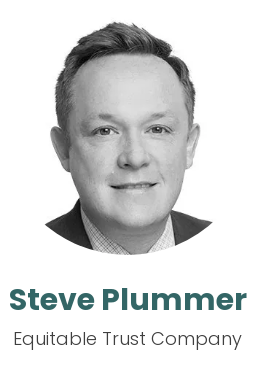Please respond in a single word or phrase: 
What is the font style of Steve Plummer's name?

Bold, modern